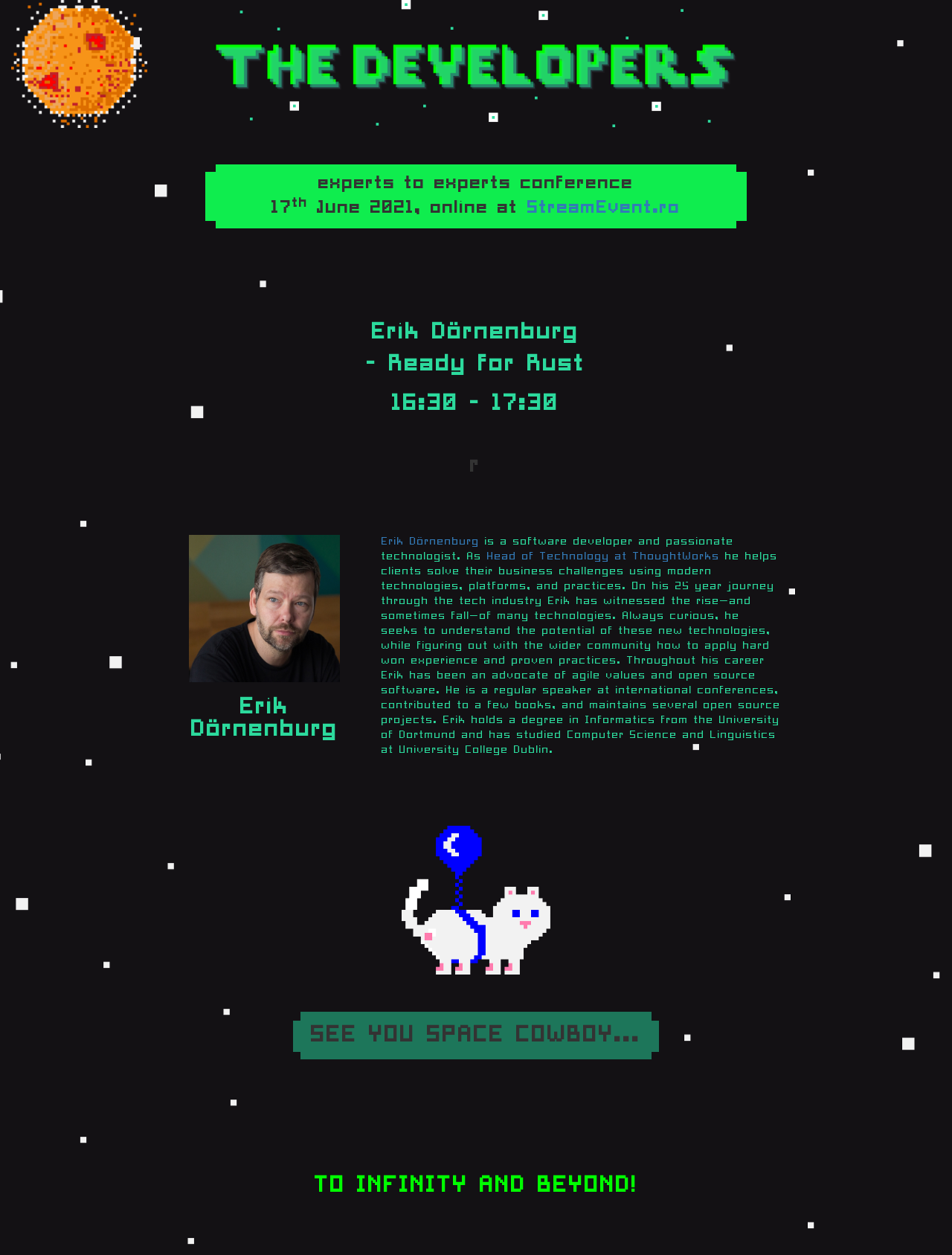Create a detailed summary of the webpage's content and design.

This webpage appears to be a personal profile or biography of Erik Dörnenburg, a software developer and technologist. At the top left corner, there is a small image of a "cookie planet" and a logo of "The Developers" with a link to it. Next to the logo, there is a text "experts to experts conference" with the date "17th June 2021" and a link to "StreamEvent.ro" indicating that the conference was held online.

Below this section, there is a profile picture of Erik Dörnenburg, followed by his name and a subtitle "- Ready for Rust". His profile information includes a brief description of his talk at the conference, "16:30 - 17:30". 

On the right side of his profile picture, there is a brief bio of Erik Dörnenburg, which describes his profession, his role as Head of Technology at ThoughtWorks, and his experience in the tech industry. The bio also mentions his advocacy for agile values and open source software, as well as his speaking engagements and contributions to books and open source projects.

Further down, there is an image related to "The Developers" and computer technology. The webpage ends with two motivational quotes, "SEE YOU SPACE COWBOY..." and "TO INFINITY AND BEYOND!", which seem to reflect Erik's enthusiasm for technology and innovation.